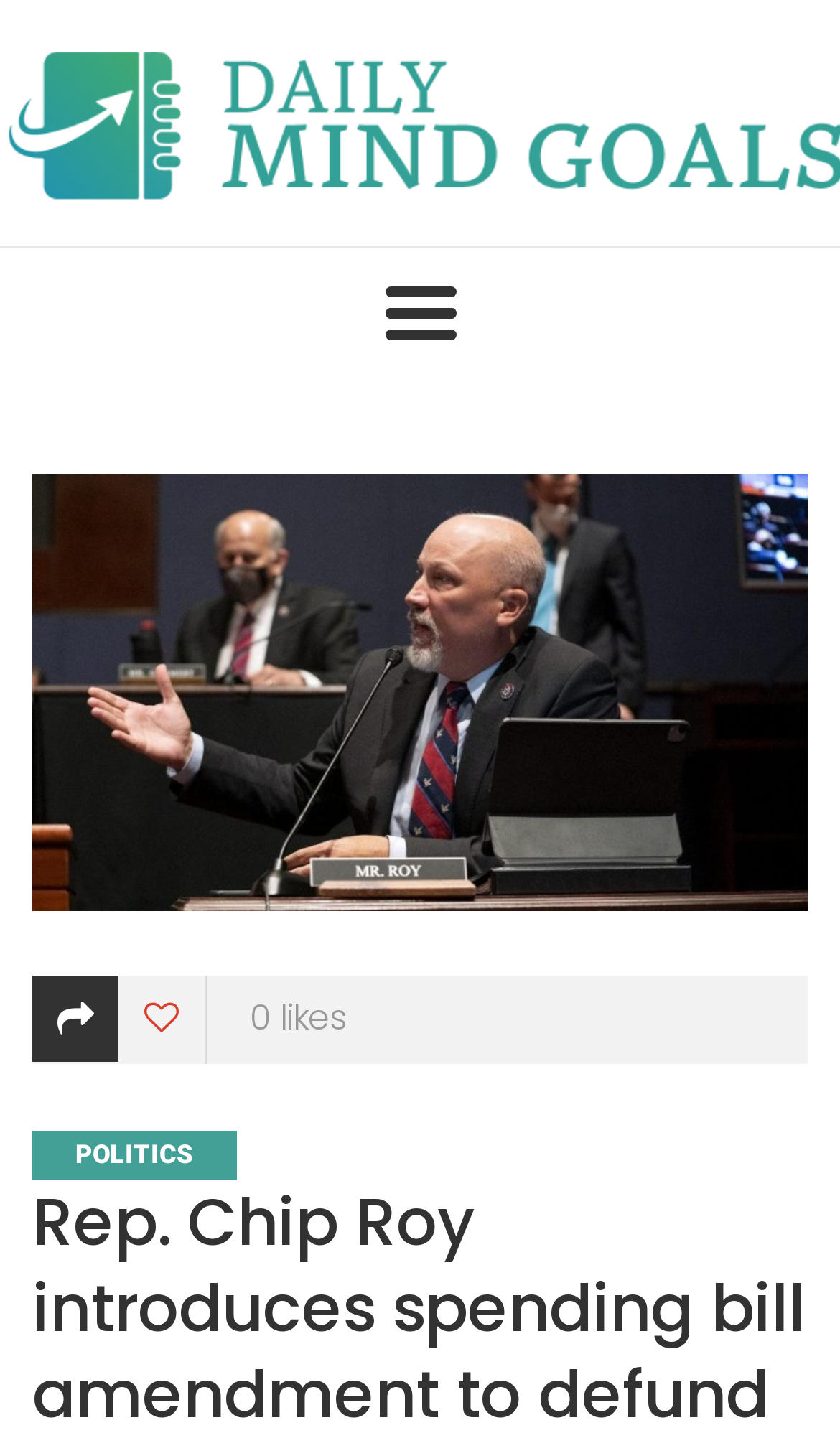What is the number of likes?
Answer the question in a detailed and comprehensive manner.

The number of likes is not specified on the webpage. However, there is a StaticText element with the text 'likes' located at the top right corner of the webpage, with a bounding box coordinate of [0.323, 0.693, 0.413, 0.727].